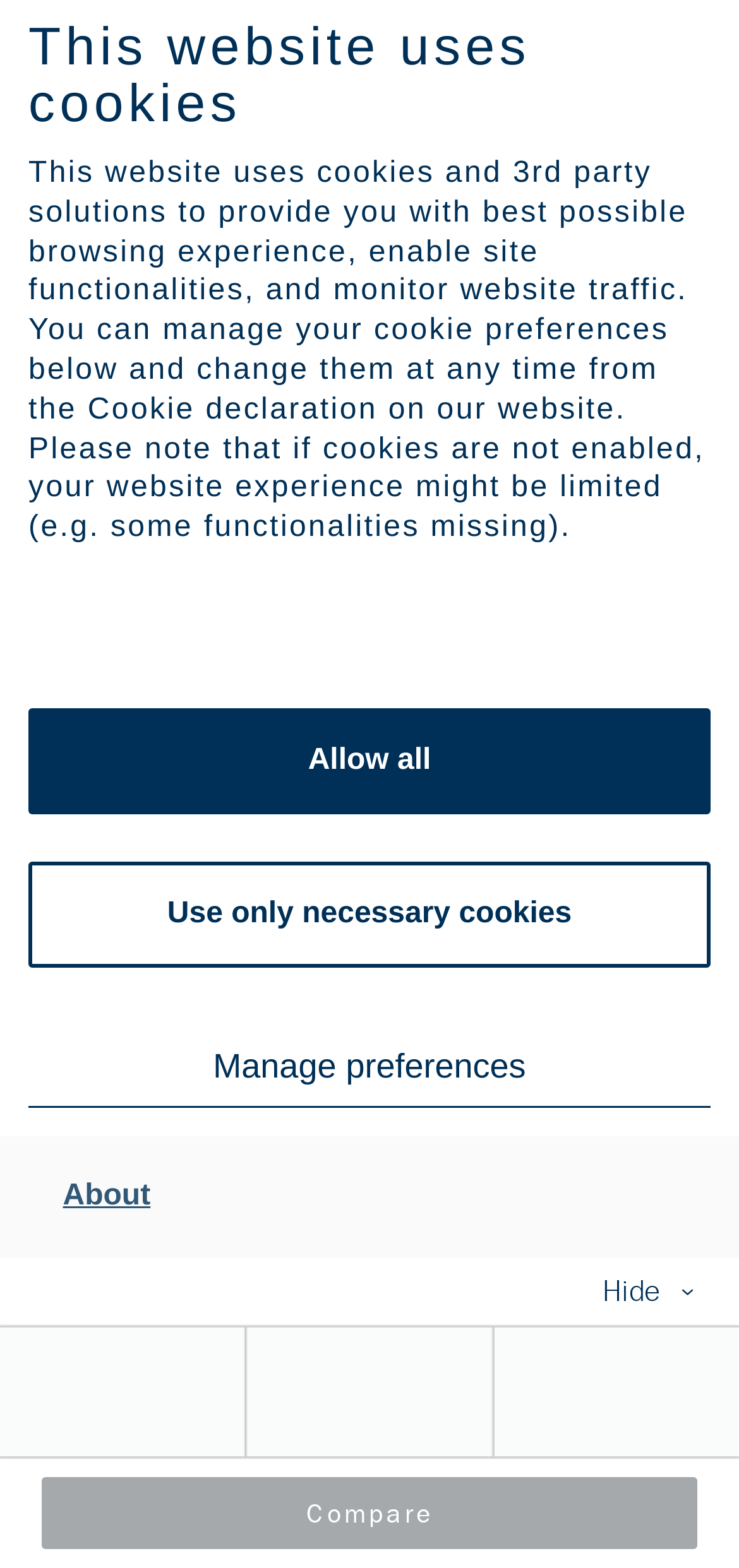Determine the bounding box coordinates for the region that must be clicked to execute the following instruction: "Contact us".

[0.797, 0.017, 0.962, 0.035]